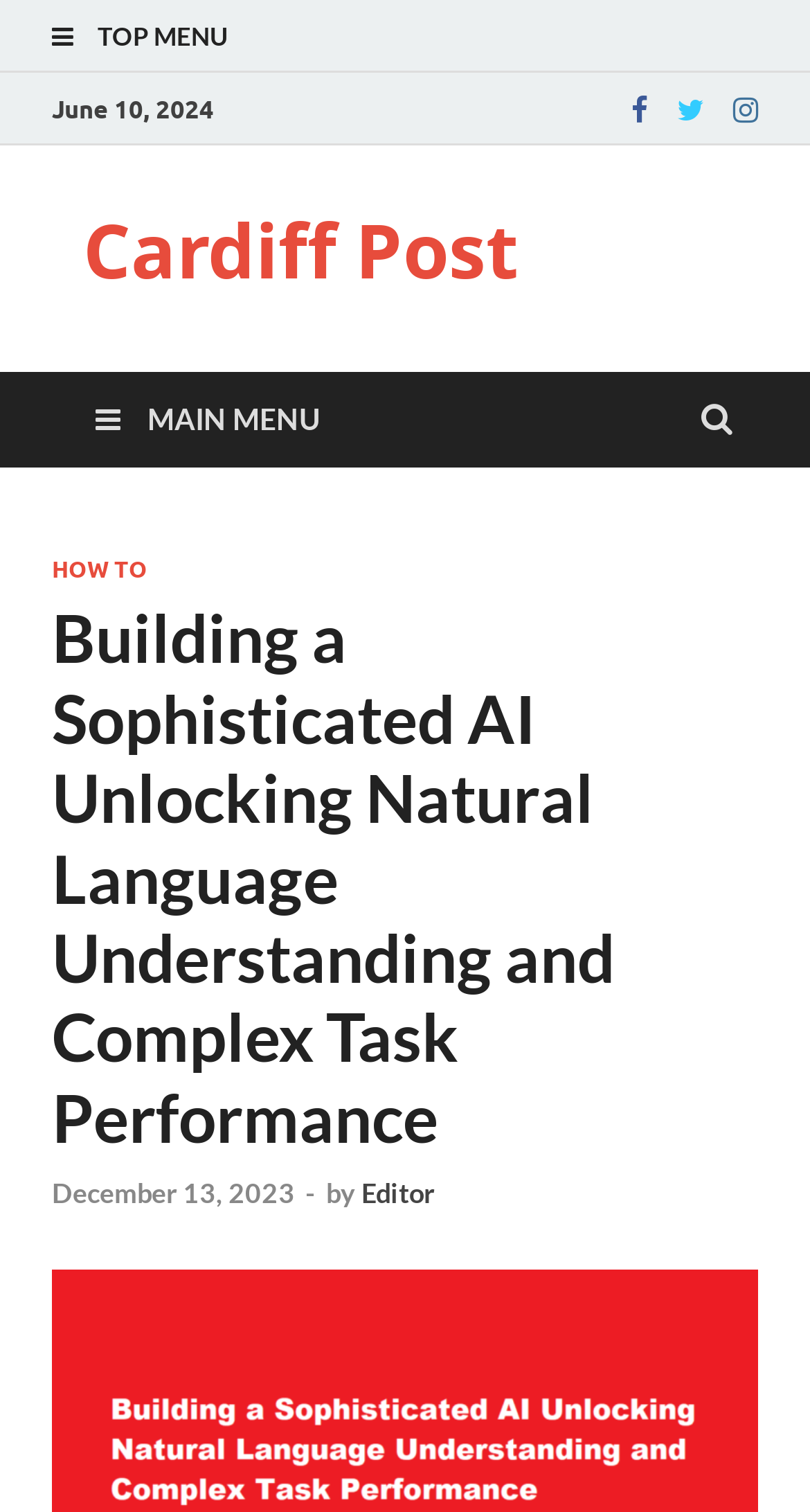Give a short answer using one word or phrase for the question:
What is the name of the publication?

Cardiff Post